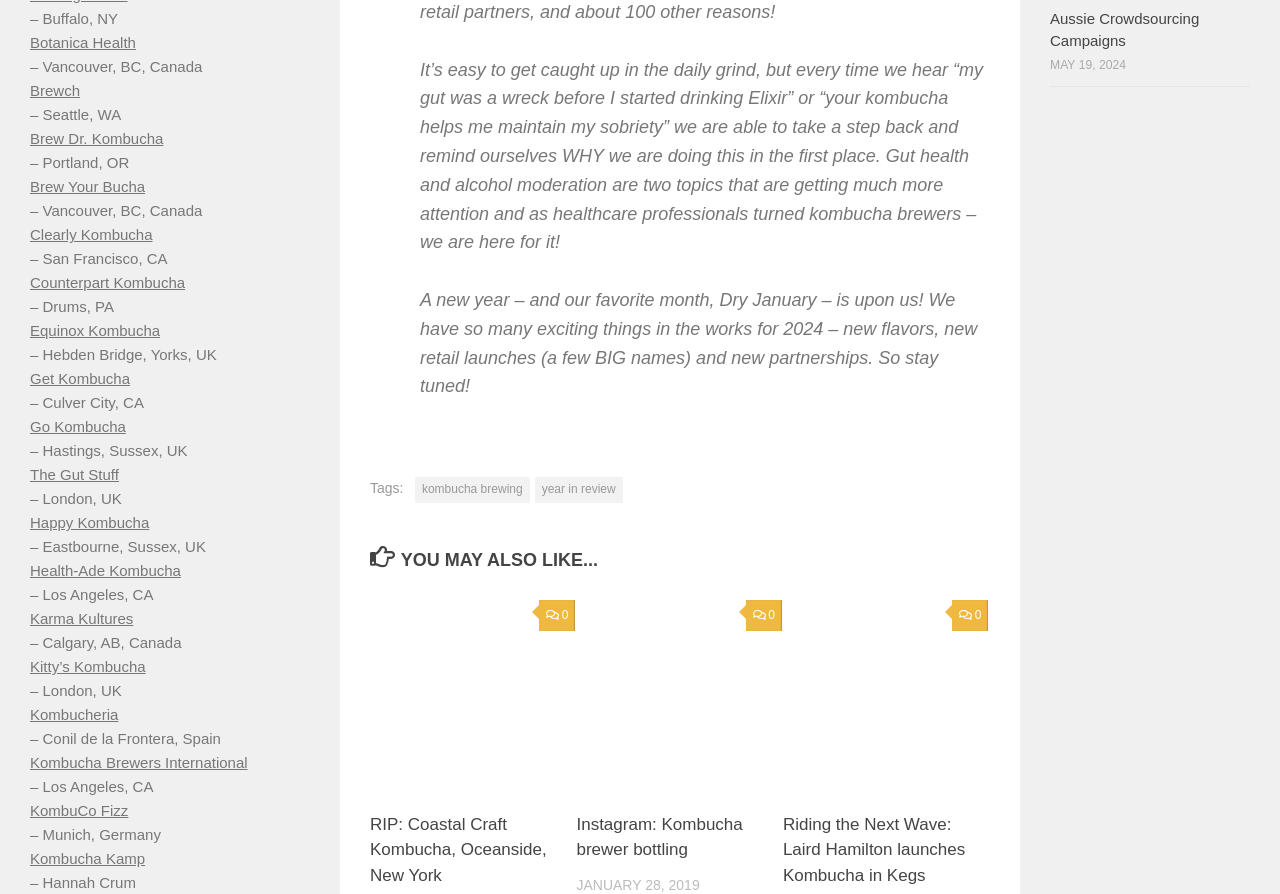Please identify the bounding box coordinates of the element I need to click to follow this instruction: "Visit the website 'Botanica Health'".

[0.023, 0.038, 0.106, 0.057]